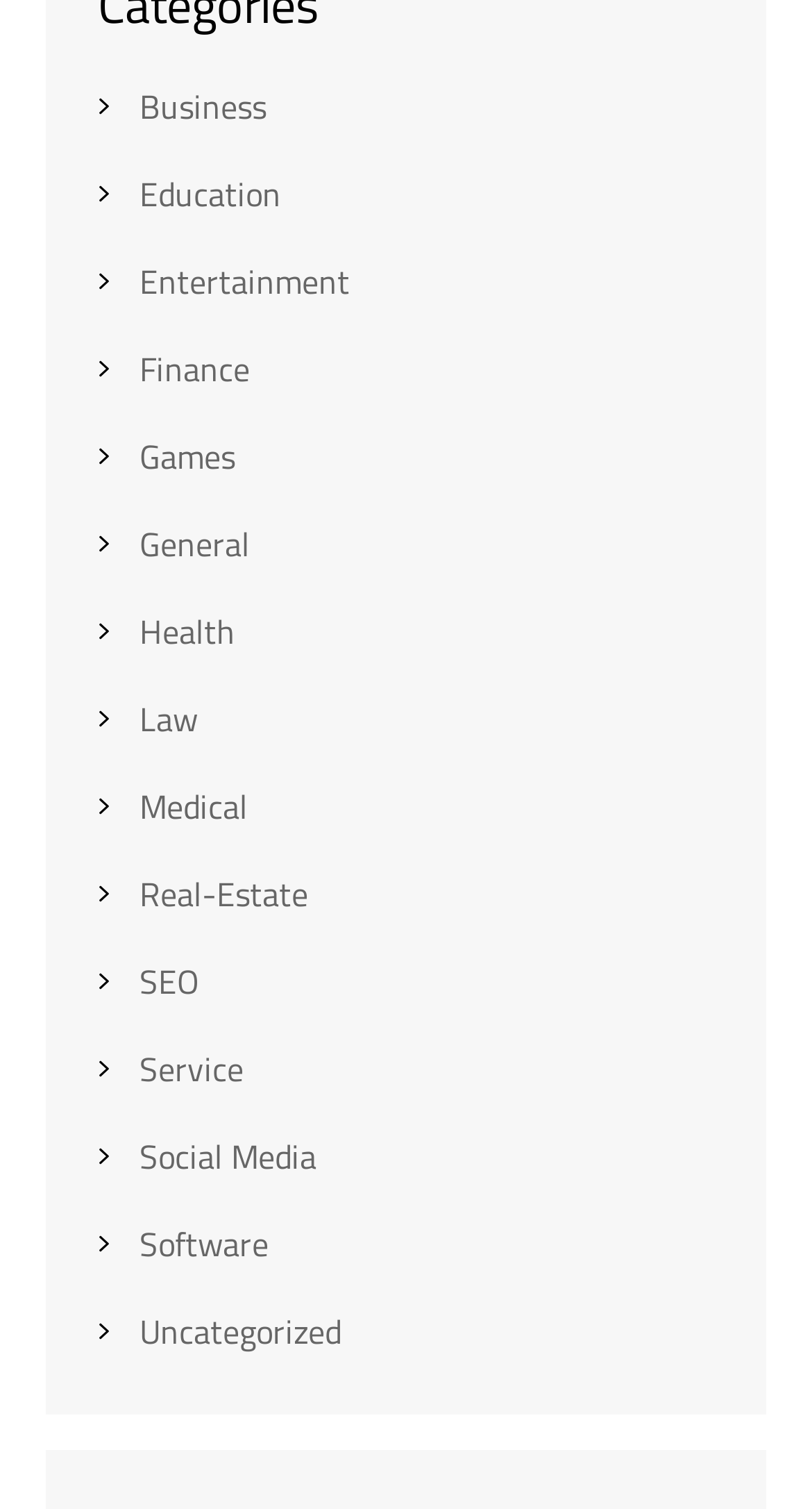Select the bounding box coordinates of the element I need to click to carry out the following instruction: "Go to Health".

[0.172, 0.401, 0.29, 0.435]